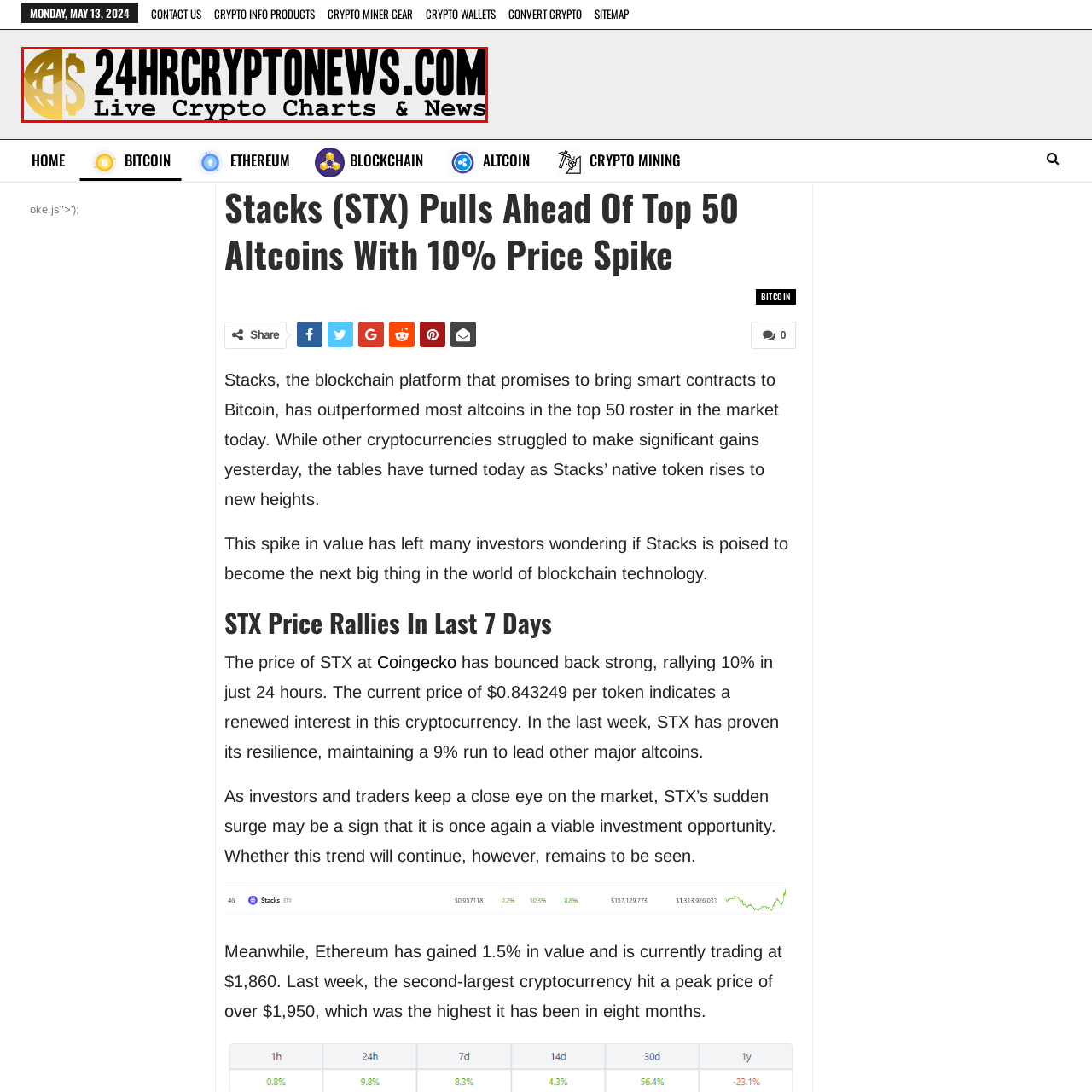Focus on the content within the red box and provide a succinct answer to this question using just one word or phrase: 
What symbol is stylized in the logo?

Dollar sign